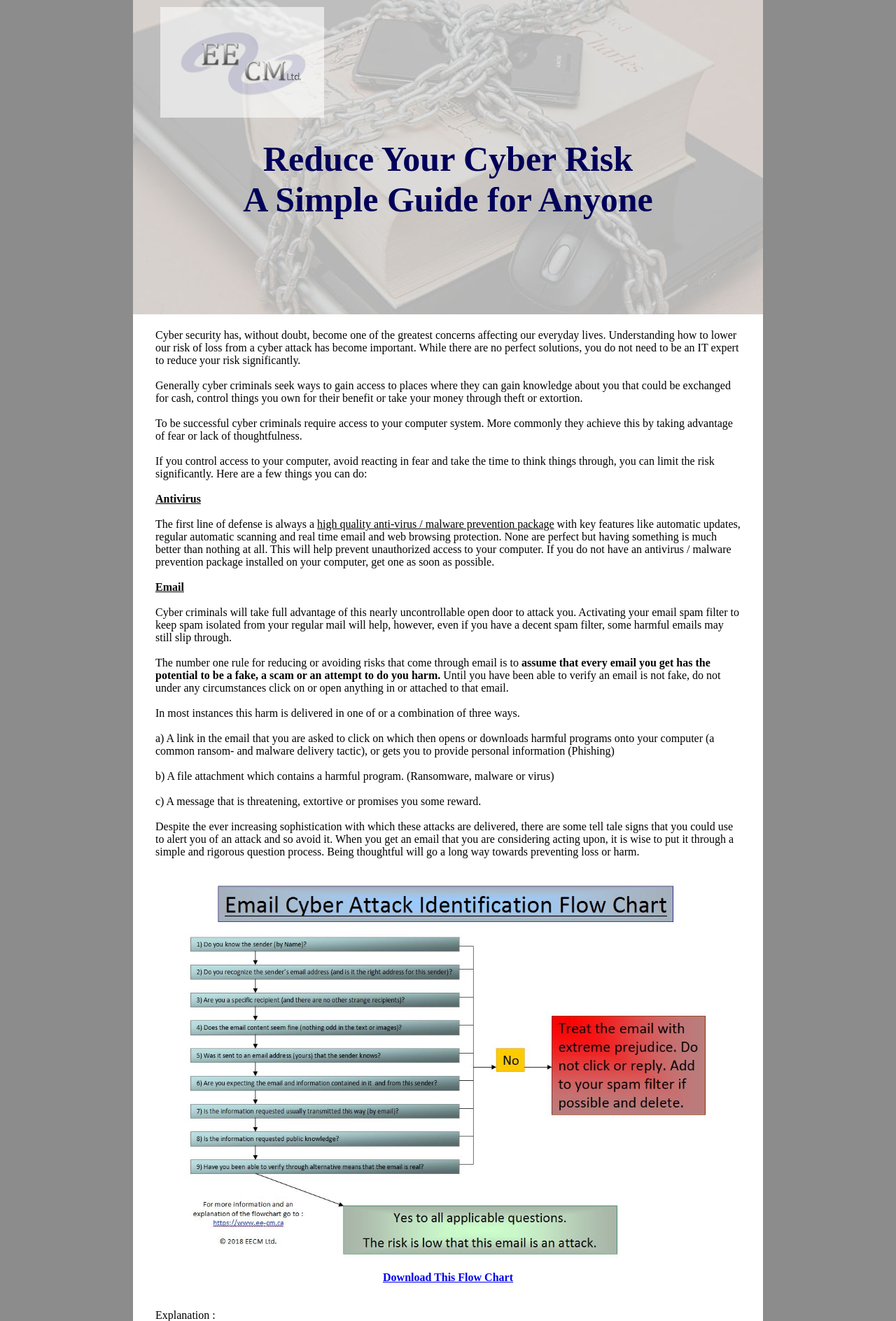What is the purpose of the flow chart?
Give a detailed explanation using the information visible in the image.

The webpage mentions that being thoughtful will go a long way towards preventing loss or harm. The flow chart is likely a tool to help individuals make informed decisions when receiving emails and to prevent falling victim to cyber attacks.